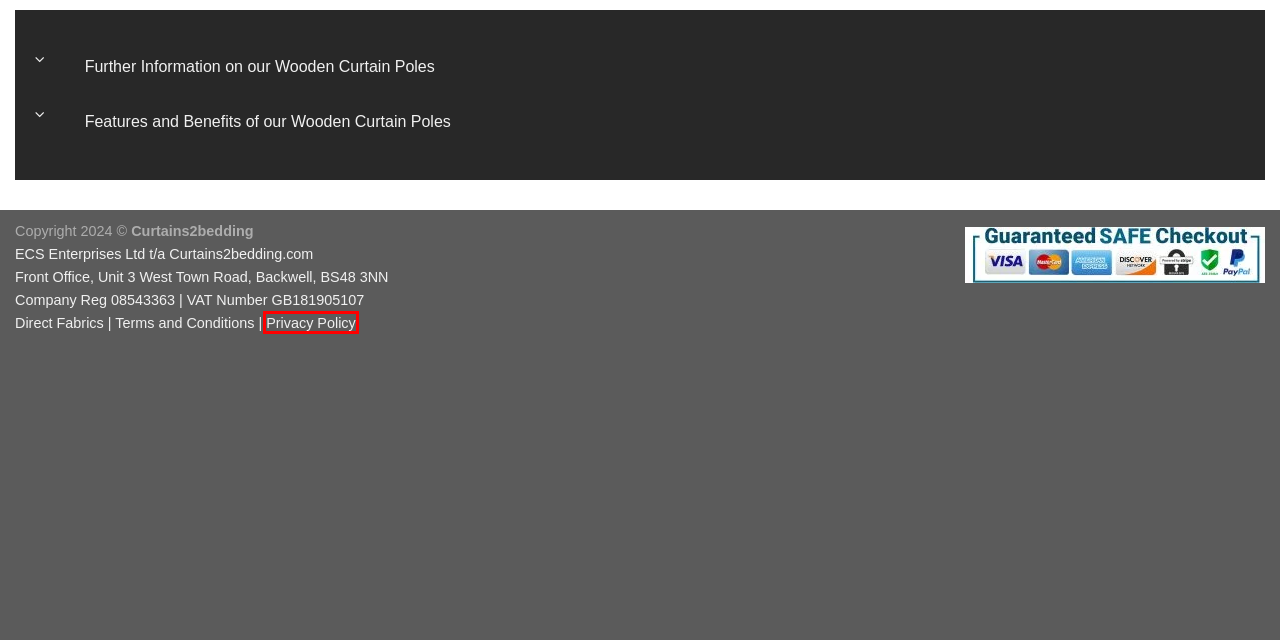Review the webpage screenshot and focus on the UI element within the red bounding box. Select the best-matching webpage description for the new webpage that follows after clicking the highlighted element. Here are the candidates:
A. Fabrics Suppliers - Curtain Fabrics | Curtains2bedding
B. Flame Retardant Blinds | Curtains2Bedding
C. Flame Retardant Bedding | Curtains2bedding
D. Curtain Tracks | Curtains2Bedding
E. Flame Retardant Curtains | Curtains2Bedding
F. Privacy Policy - Curtains2bedding
G. Cart - Curtains2bedding
H. Terms and Conditions - Curtains2bedding

F